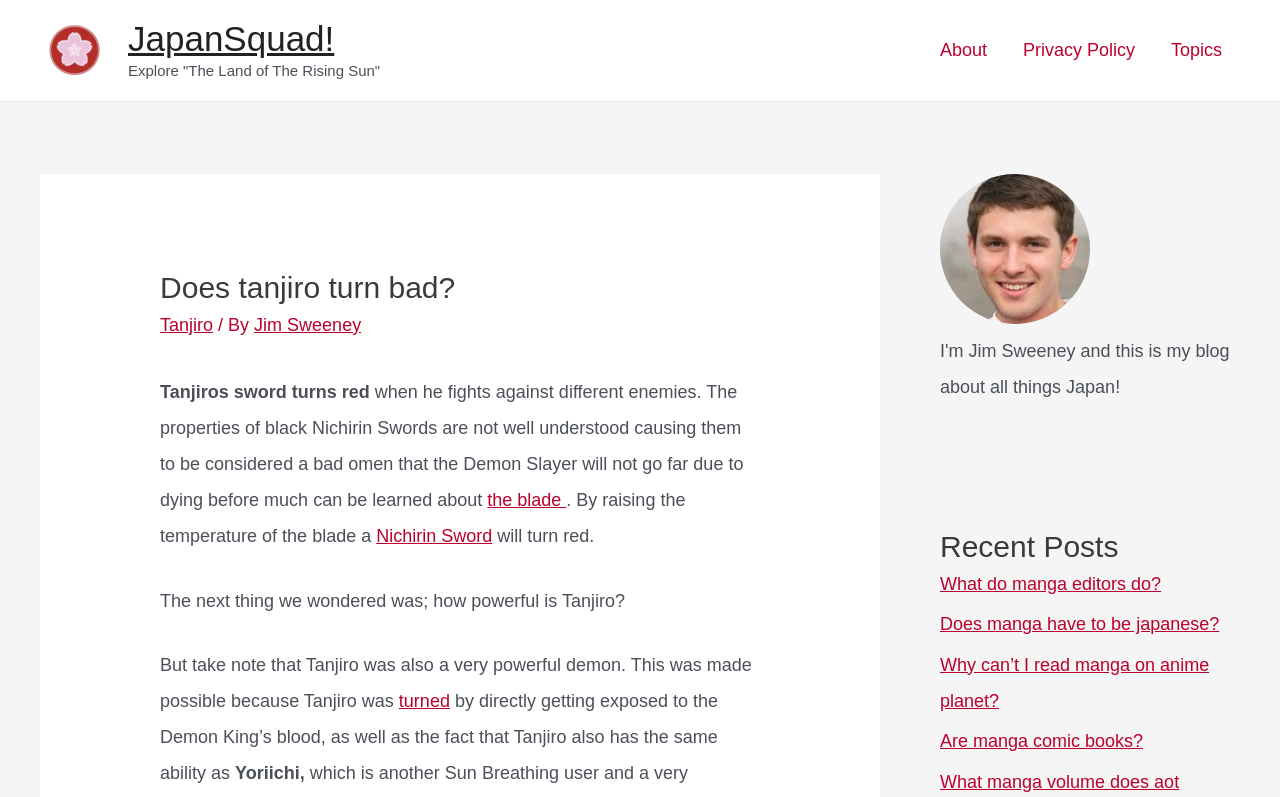What happens to Tanjiro's sword when he fights?
Please provide a single word or phrase as your answer based on the screenshot.

It turns red